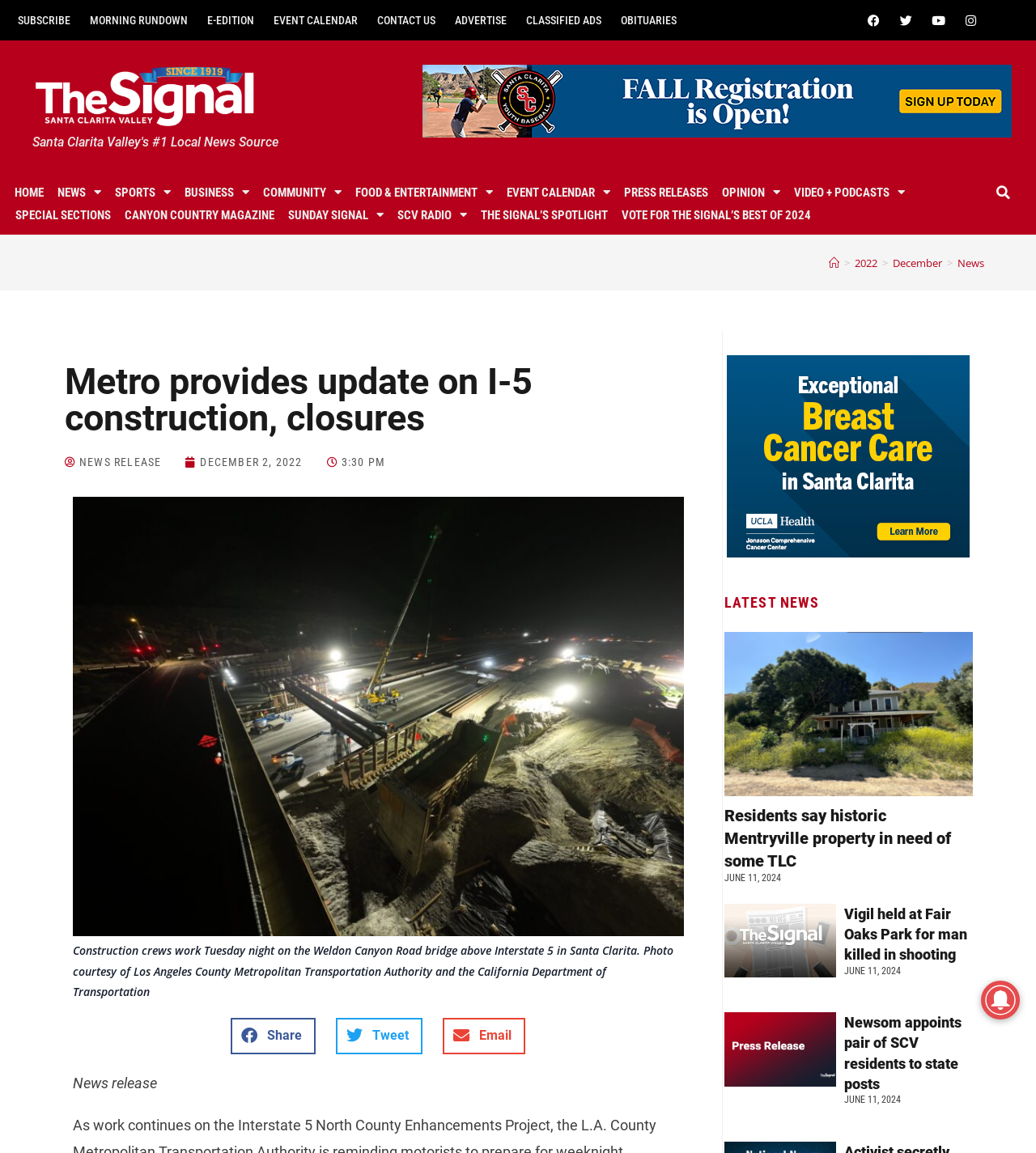Extract the primary headline from the webpage and present its text.

Metro provides update on I-5 construction, closures